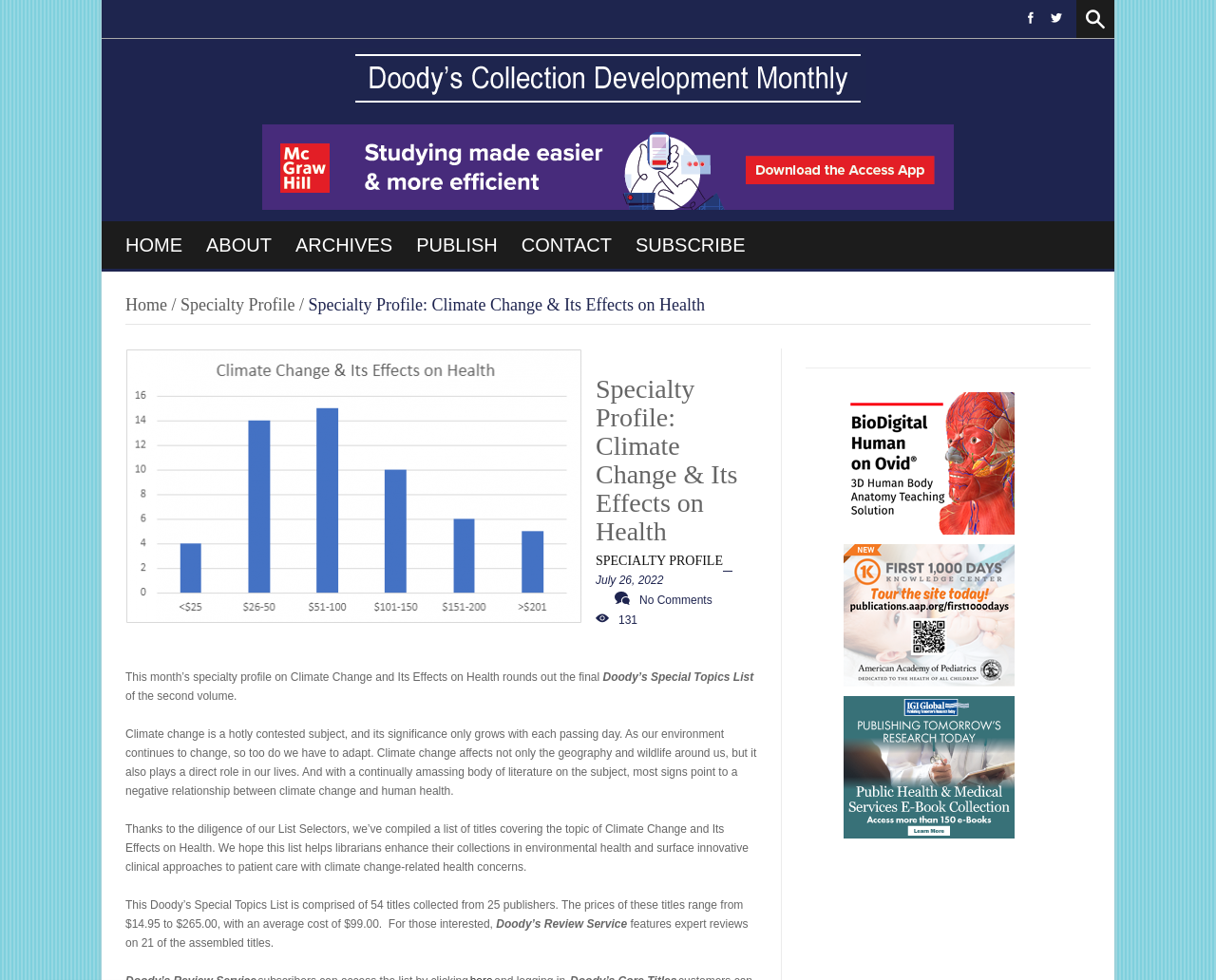What is the date of the specialty profile?
Give a detailed and exhaustive answer to the question.

I determined the answer by looking at the text on the webpage, which states 'July 26, 2022'. The date of the specialty profile is explicitly mentioned.